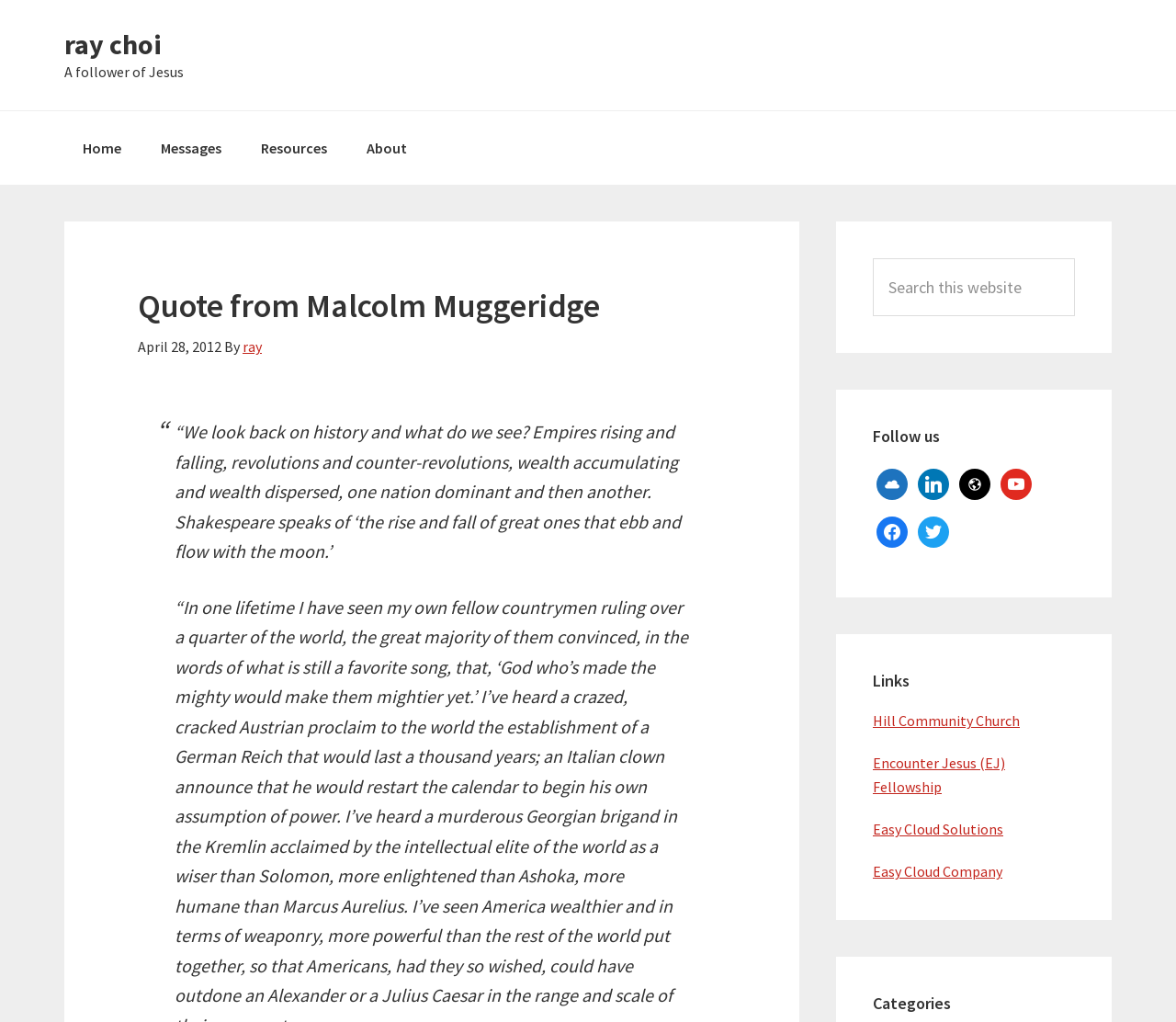Locate the UI element that matches the description linkedin in the webpage screenshot. Return the bounding box coordinates in the format (top-left x, top-left y, bottom-right x, bottom-right y), with values ranging from 0 to 1.

[0.78, 0.463, 0.807, 0.481]